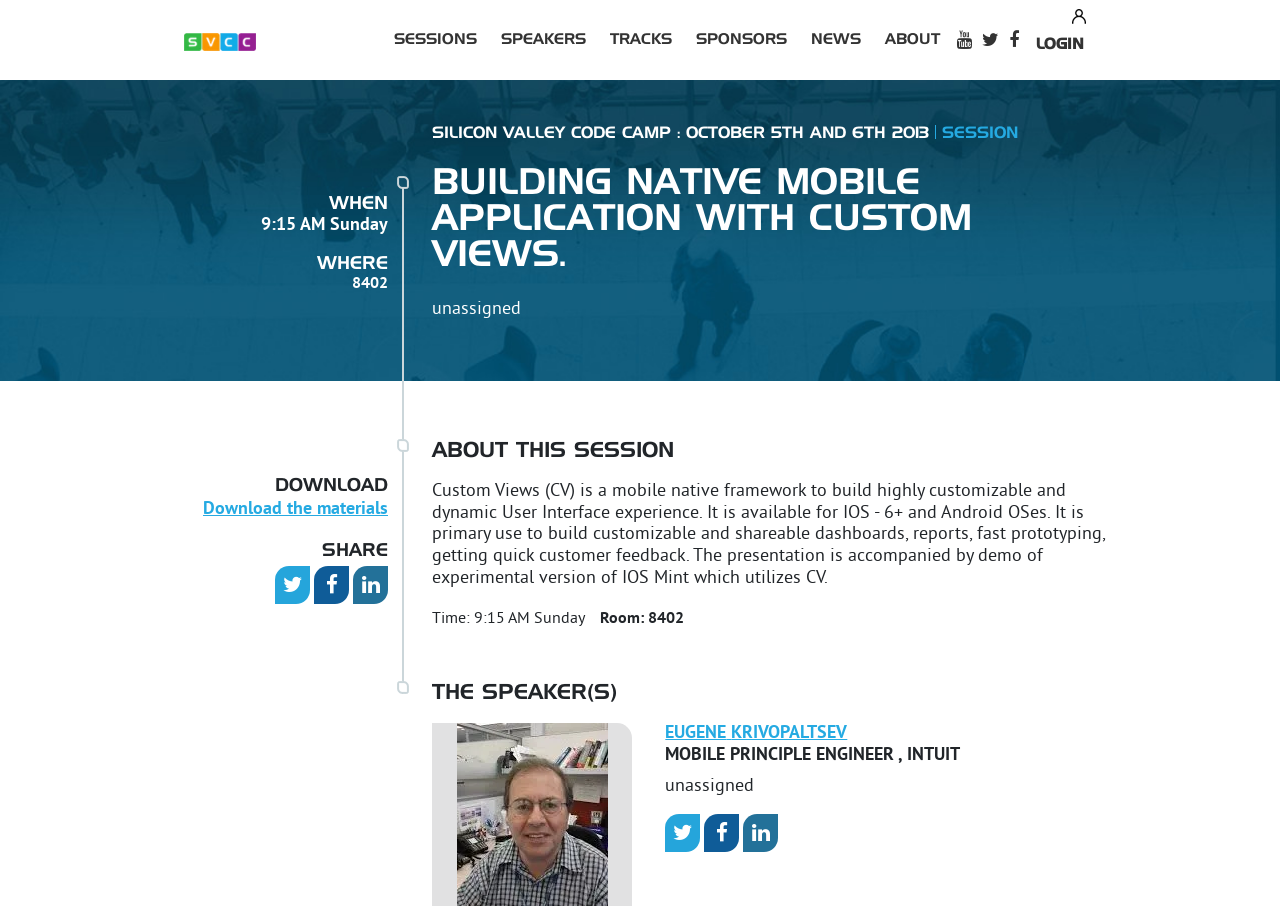Determine the bounding box coordinates for the UI element described. Format the coordinates as (top-left x, top-left y, bottom-right x, bottom-right y) and ensure all values are between 0 and 1. Element description: Download the materials

[0.159, 0.55, 0.303, 0.576]